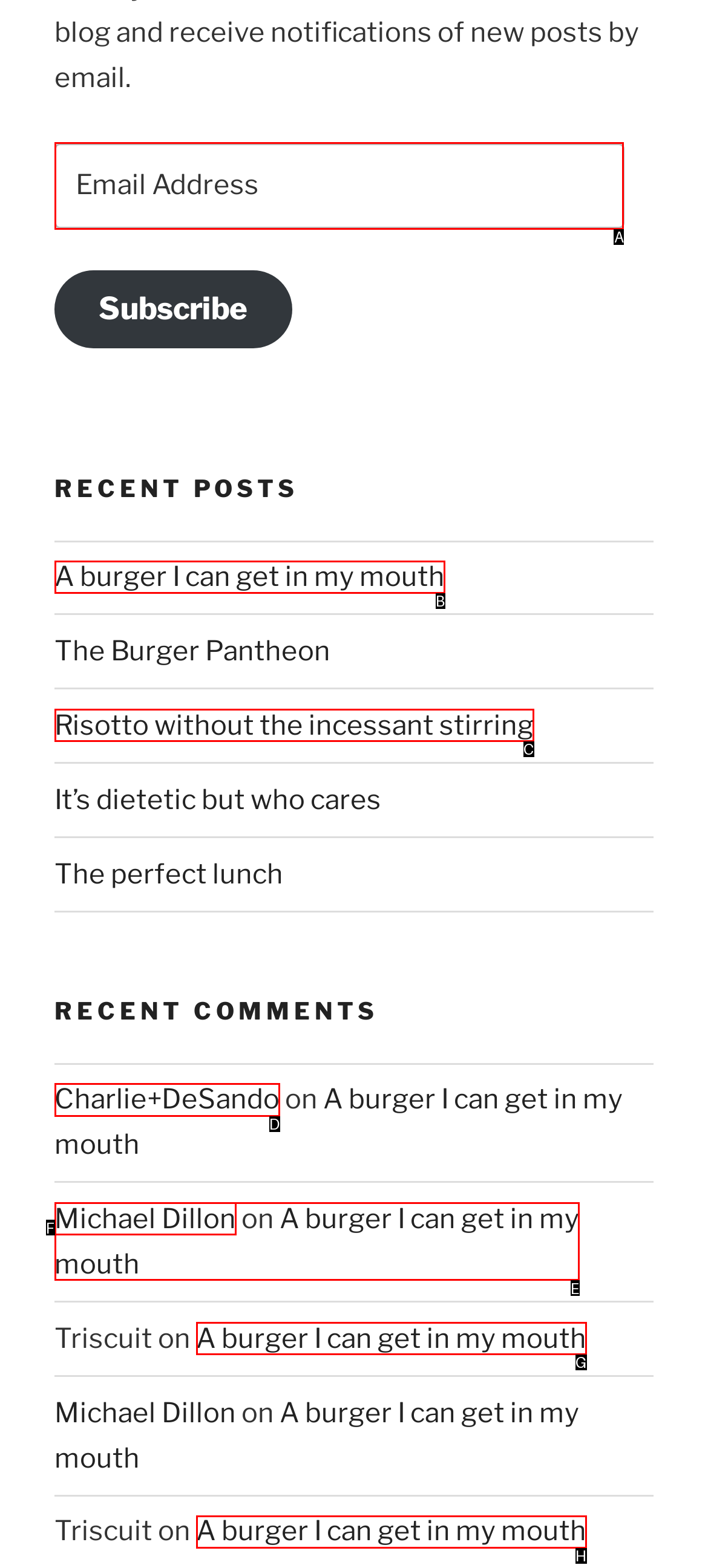Out of the given choices, which letter corresponds to the UI element required to View the Tags section? Answer with the letter.

None